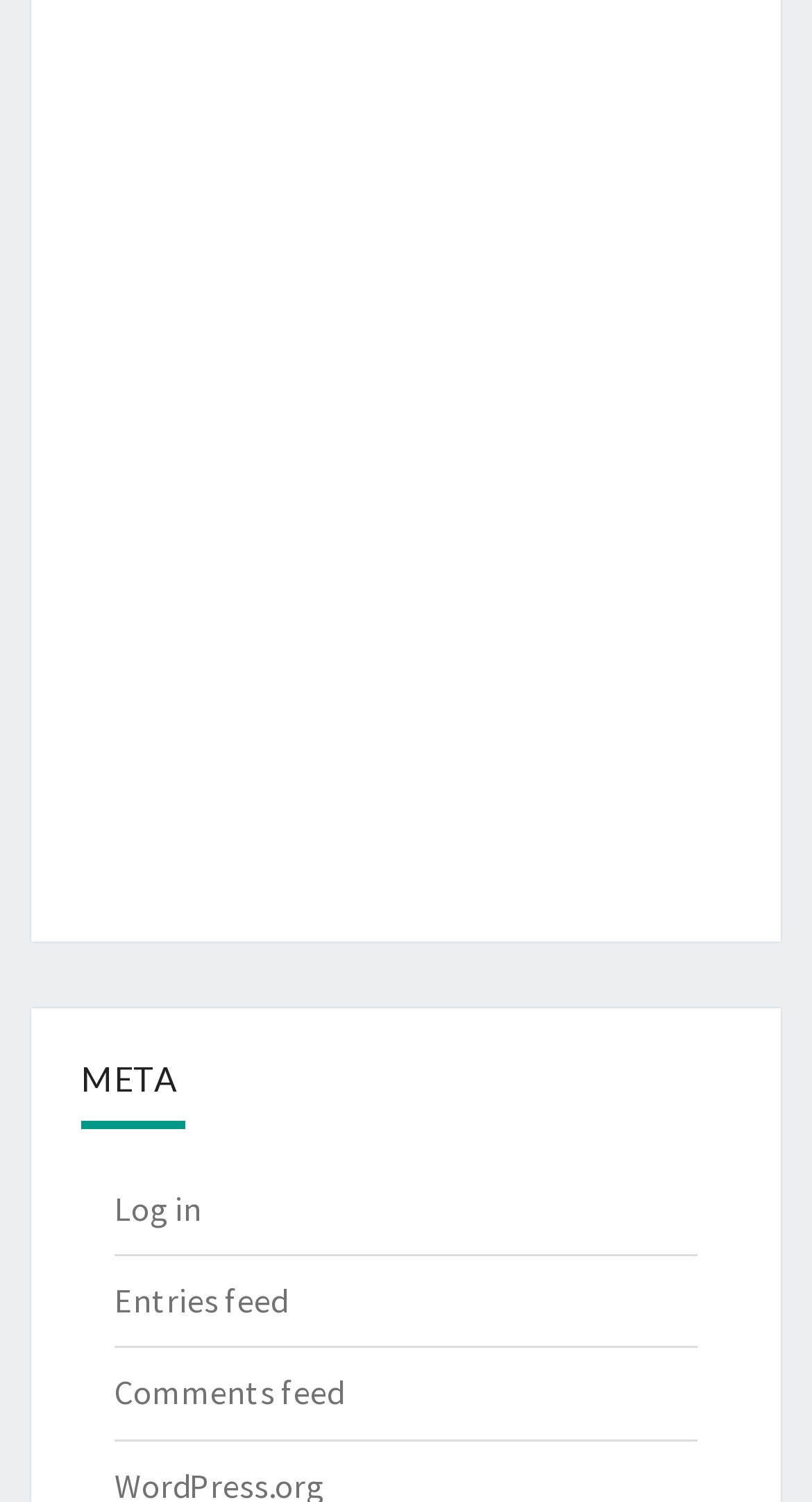Determine the bounding box coordinates of the area to click in order to meet this instruction: "View iq OPTIONS".

[0.114, 0.18, 0.352, 0.208]